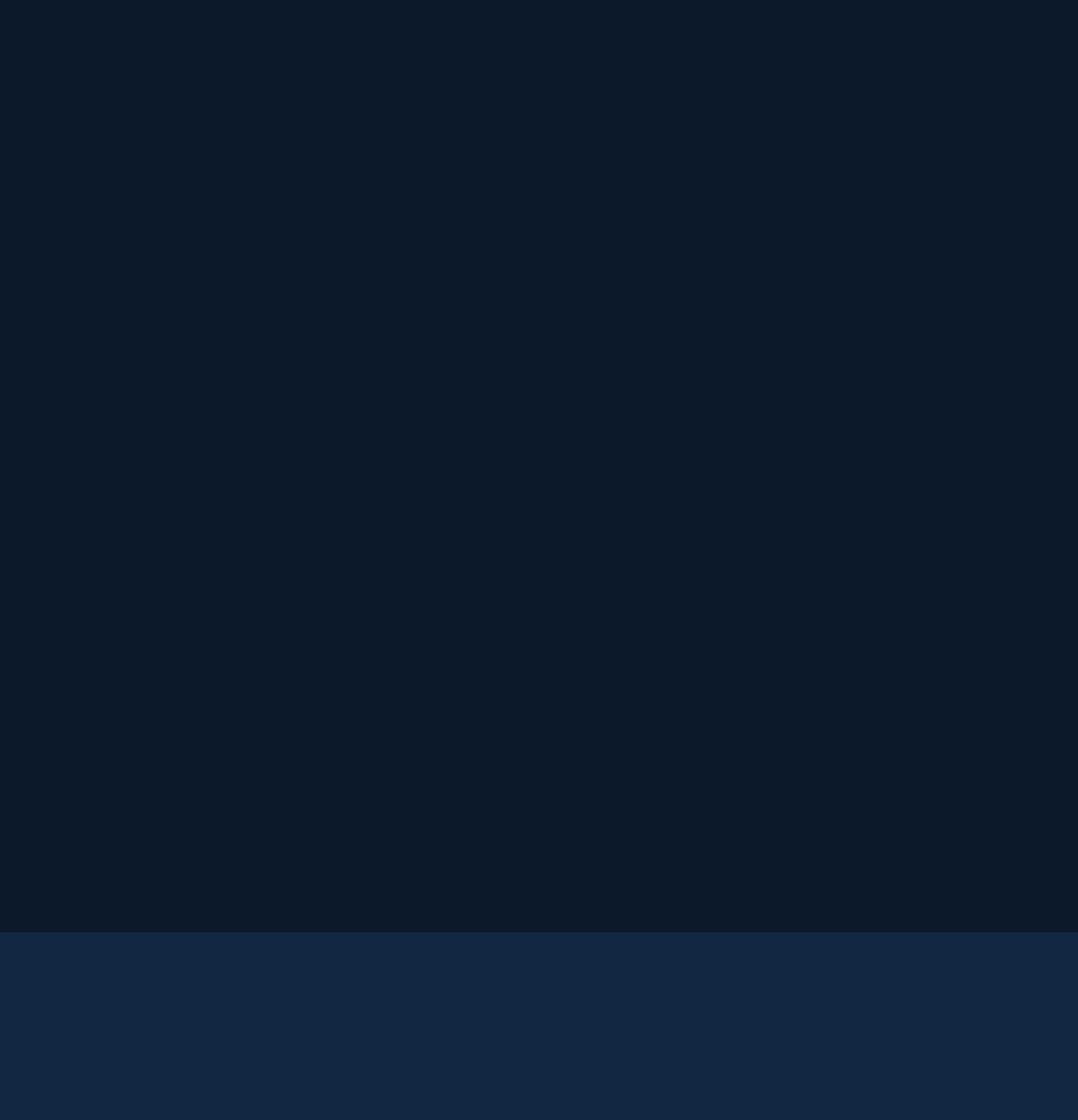Find the bounding box coordinates of the clickable element required to execute the following instruction: "Visit the 'All Vessels' page". Provide the coordinates as four float numbers between 0 and 1, i.e., [left, top, right, bottom].

None